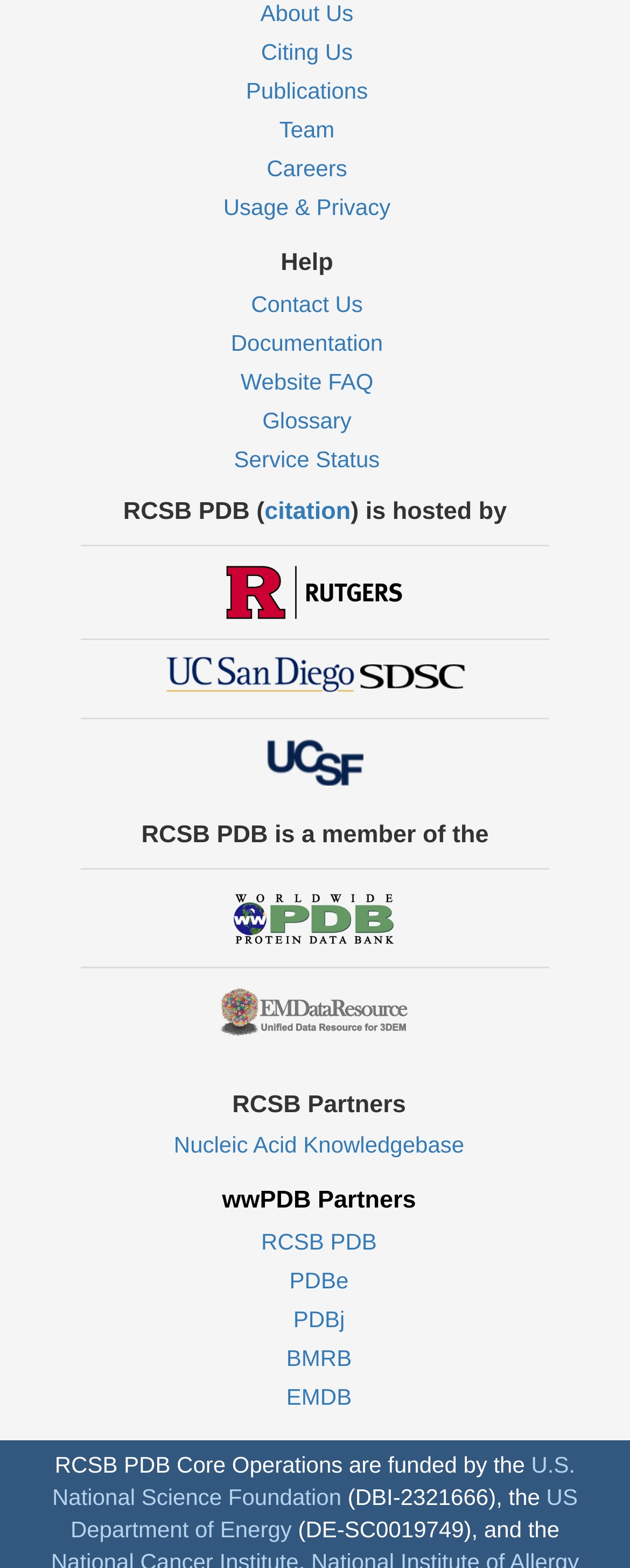How many logos are displayed on the webpage?
Answer the question based on the image using a single word or a brief phrase.

5